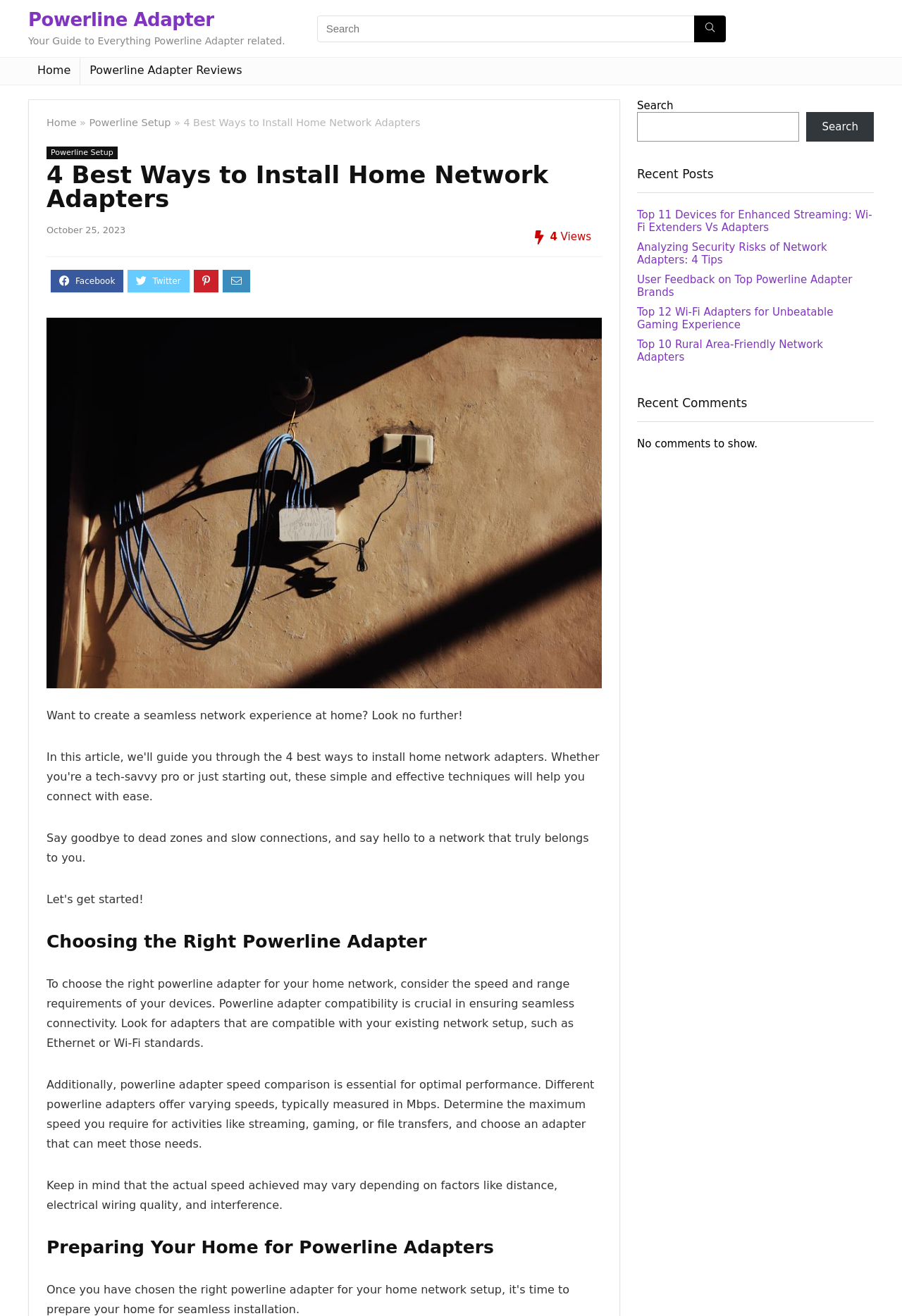What is the title of the first section?
Use the image to answer the question with a single word or phrase.

4 Best Ways to Install Home Network Adapters